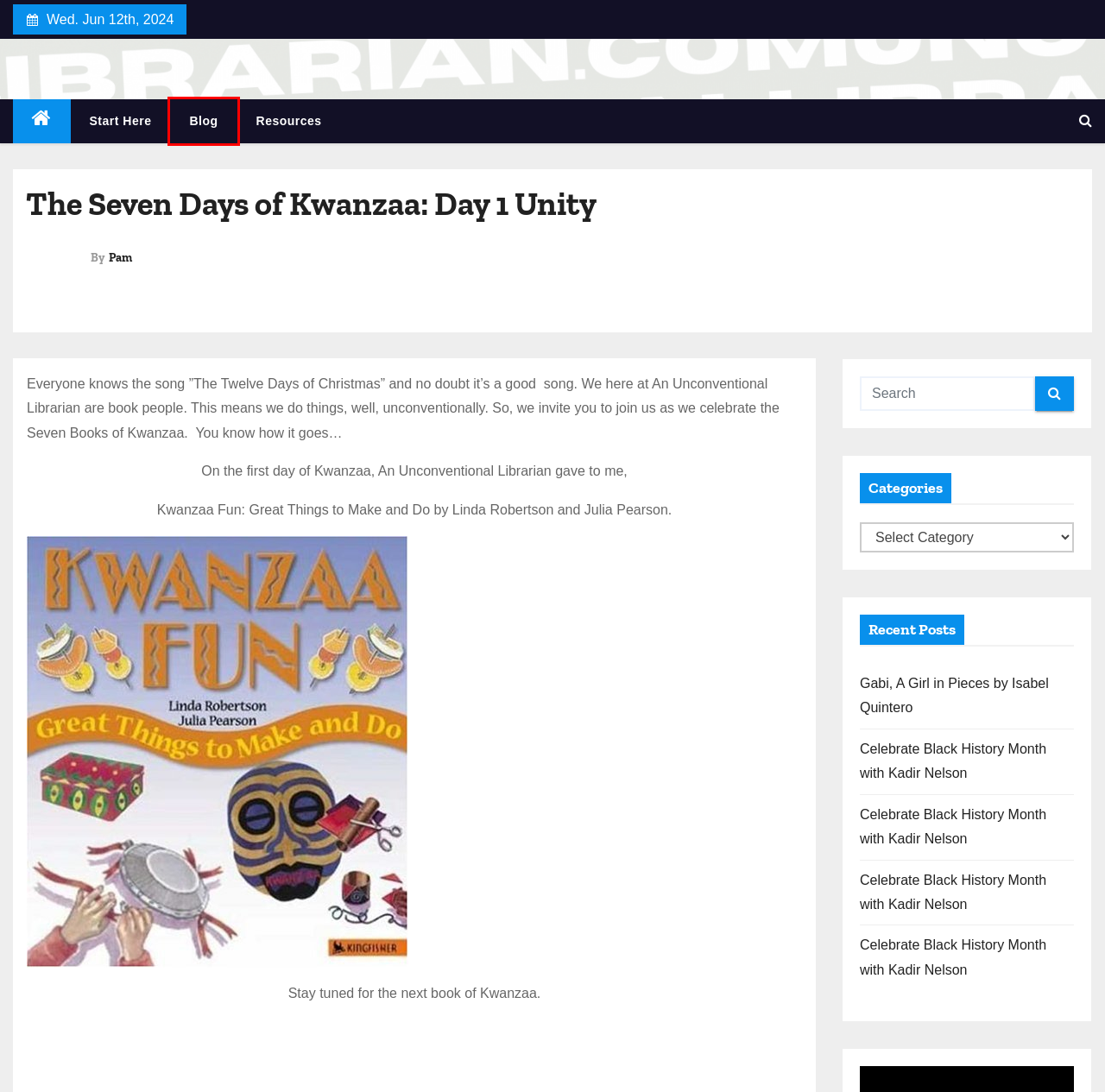Examine the screenshot of a webpage with a red bounding box around an element. Then, select the webpage description that best represents the new page after clicking the highlighted element. Here are the descriptions:
A. An Unconventional Librarian
B. Young Adult – An Unconventional Librarian
C. Blog – An Unconventional Librarian
D. Celebrate Black History Month with Kadir Nelson – An Unconventional Librarian
E. Pam – An Unconventional Librarian
F. Gabi, A Girl in Pieces by Isabel Quintero – An Unconventional Librarian
G. Children – An Unconventional Librarian
H. Resources – An Unconventional Librarian

C